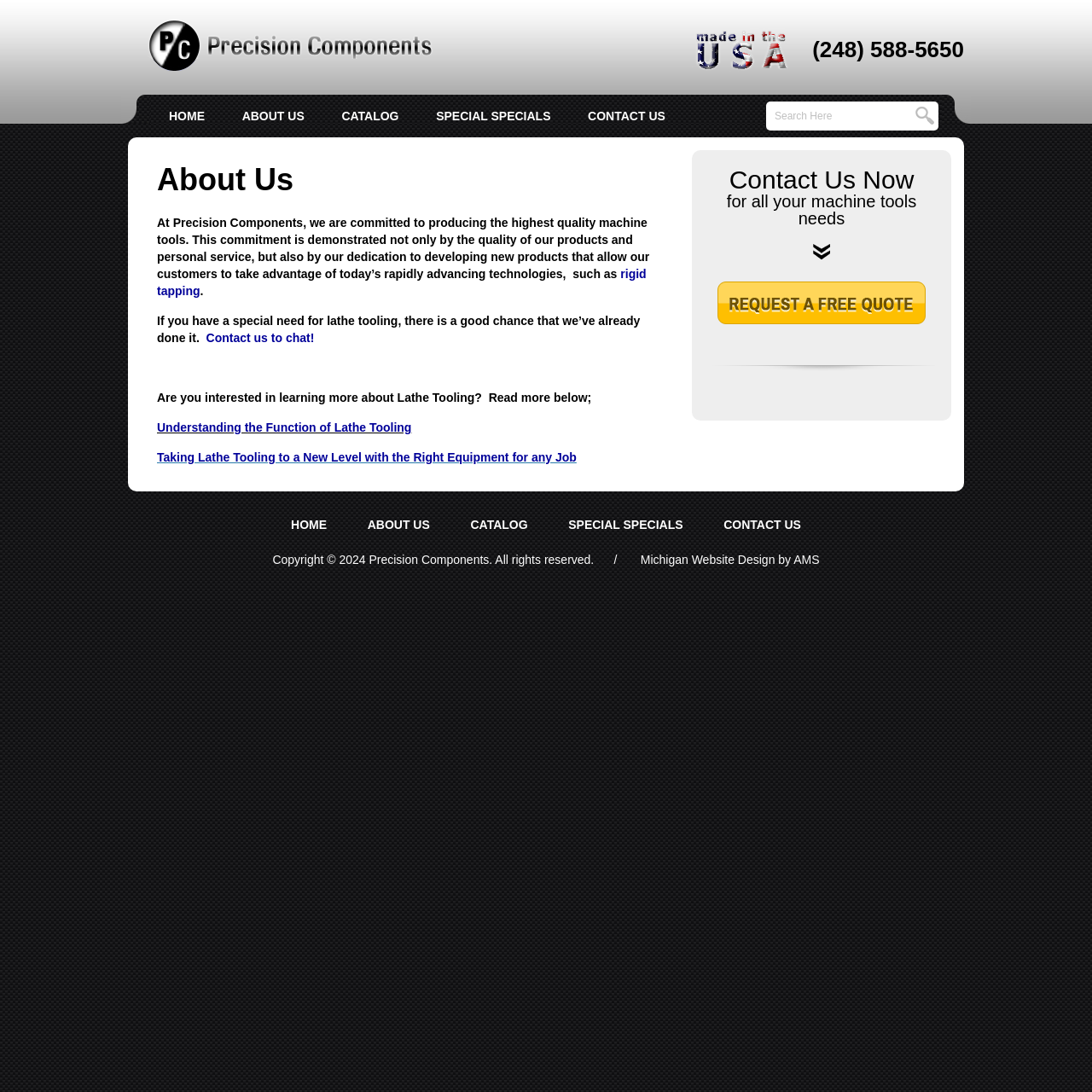Give a complete and precise description of the webpage's appearance.

The webpage is about Precision Components, a company that produces high-quality machine tools. At the top left, there is a link to the homepage, followed by links to other sections of the website, including "About Us", "Catalog", "Special Specials", and "Contact Us". 

To the right of these links, there is a complementary section with an image of the company's logo, a phone number, and a link to the company's contact information. 

Below this top section, there is a main content area that contains an article about the company. The article is headed by a title "About Us" and describes the company's commitment to producing high-quality machine tools and developing new products. The text also mentions the company's expertise in lathe tooling and invites readers to contact them for more information.

There are several links within the article, including one to a page about "rigid tapping" and another to a page about "Understanding the Function of Lathe Tooling". 

To the right of the main content area, there is a complementary section with a heading "Contact Us Now" and a link to the company's contact information. 

At the bottom of the page, there is a footer section with links to the different sections of the website, as well as a copyright notice and a credit to the website's designer.